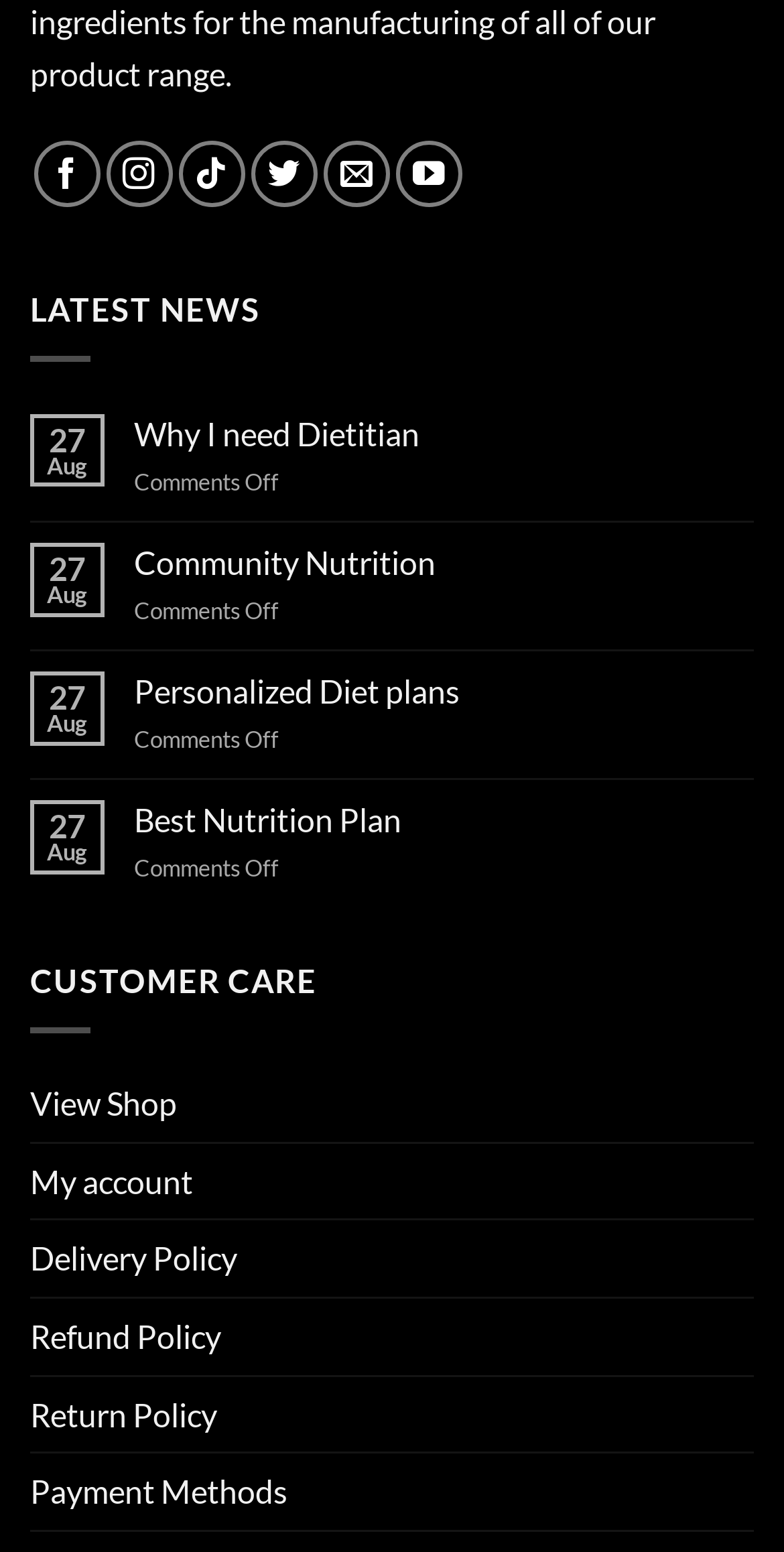What is the latest news category?
Provide a detailed answer to the question using information from the image.

I looked at the webpage and found a heading that says 'LATEST NEWS'. This suggests that the latest news category is 'LATEST NEWS'.